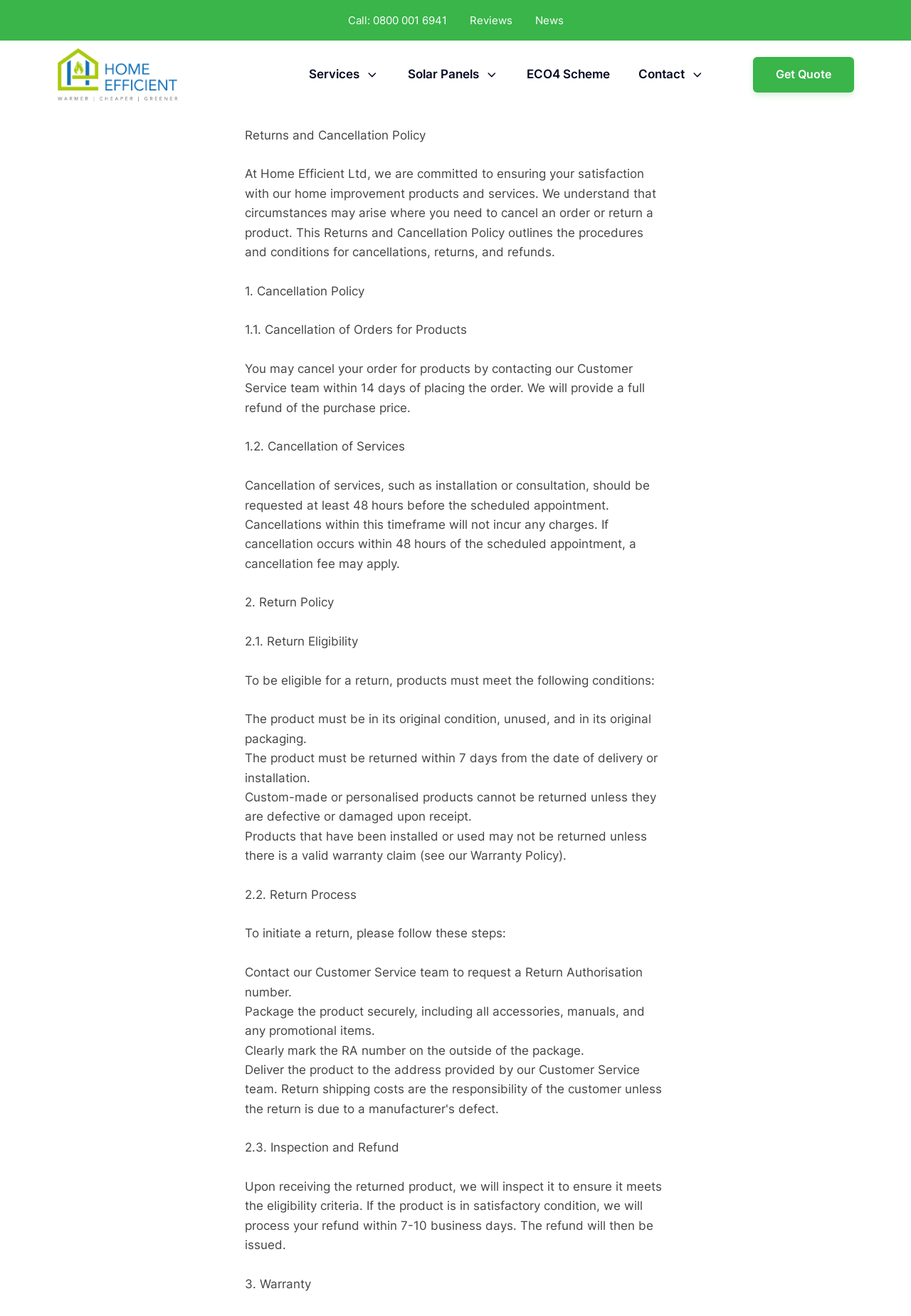Please identify the bounding box coordinates of the region to click in order to complete the task: "Call the customer service". The coordinates must be four float numbers between 0 and 1, specified as [left, top, right, bottom].

[0.382, 0.009, 0.49, 0.022]